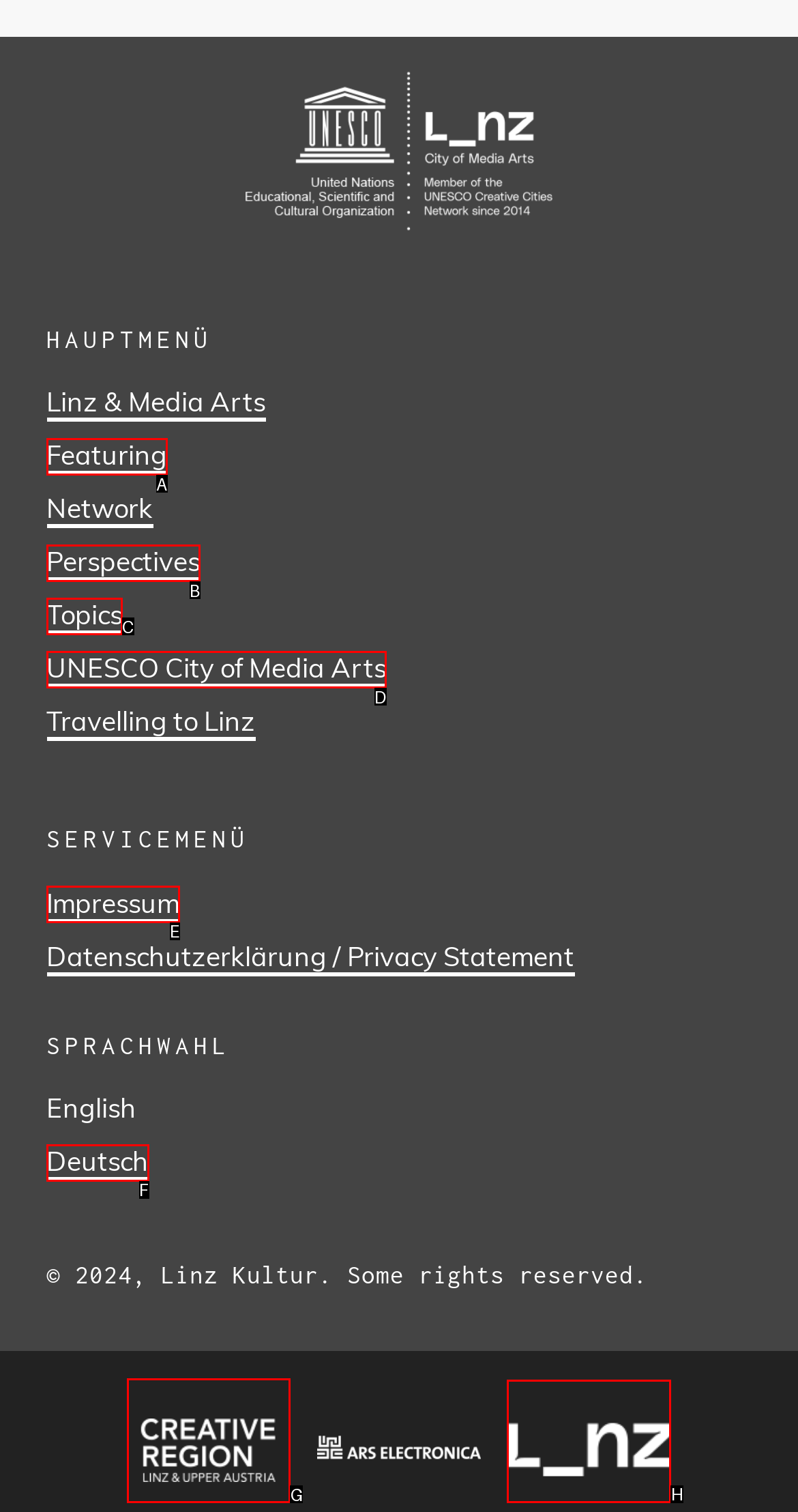Among the marked elements in the screenshot, which letter corresponds to the UI element needed for the task: View the 'CREATIVE REGION Linz & Upper Austria GmbH' website?

G